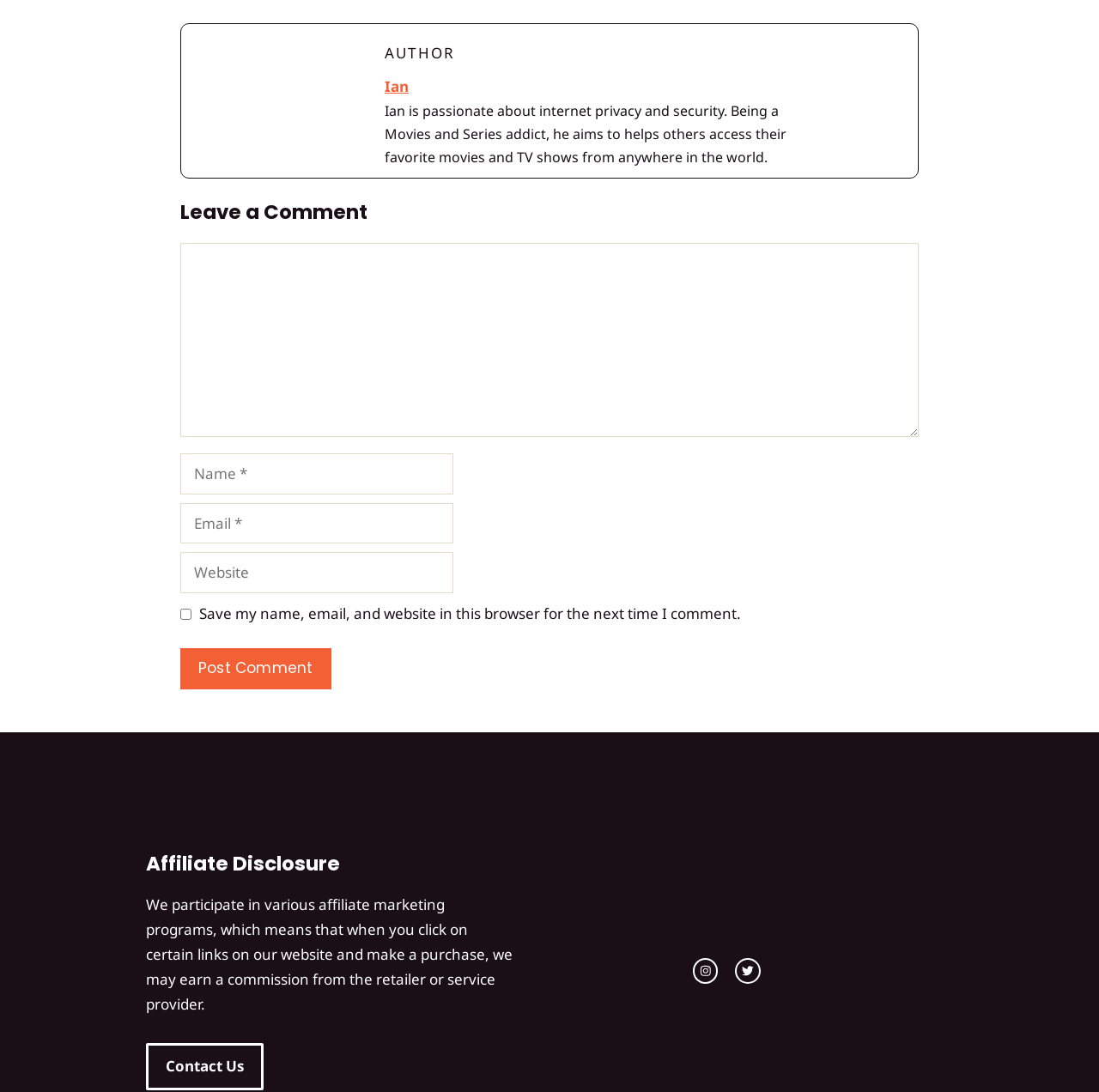Determine the bounding box coordinates of the UI element described by: "Contact Us".

[0.133, 0.955, 0.24, 0.998]